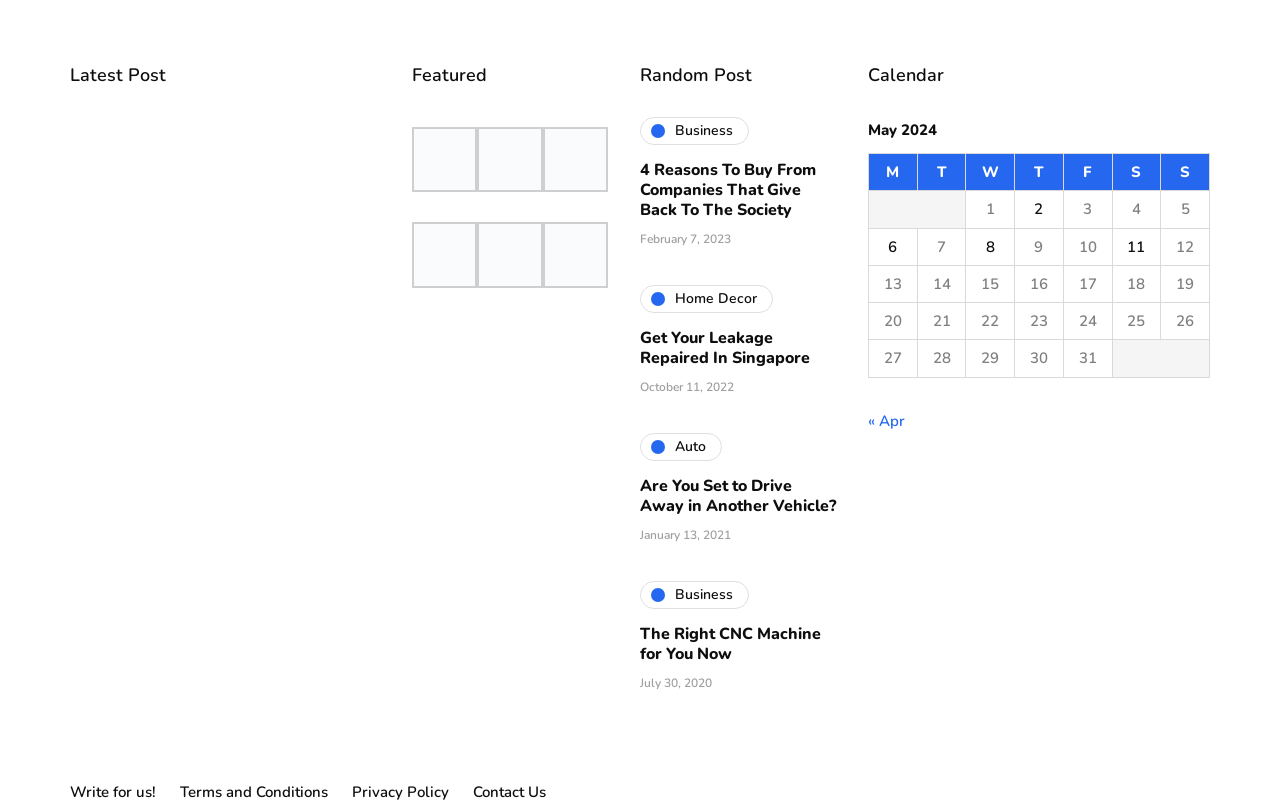How many categories are listed under 'Featured'?
Please answer using one word or phrase, based on the screenshot.

3